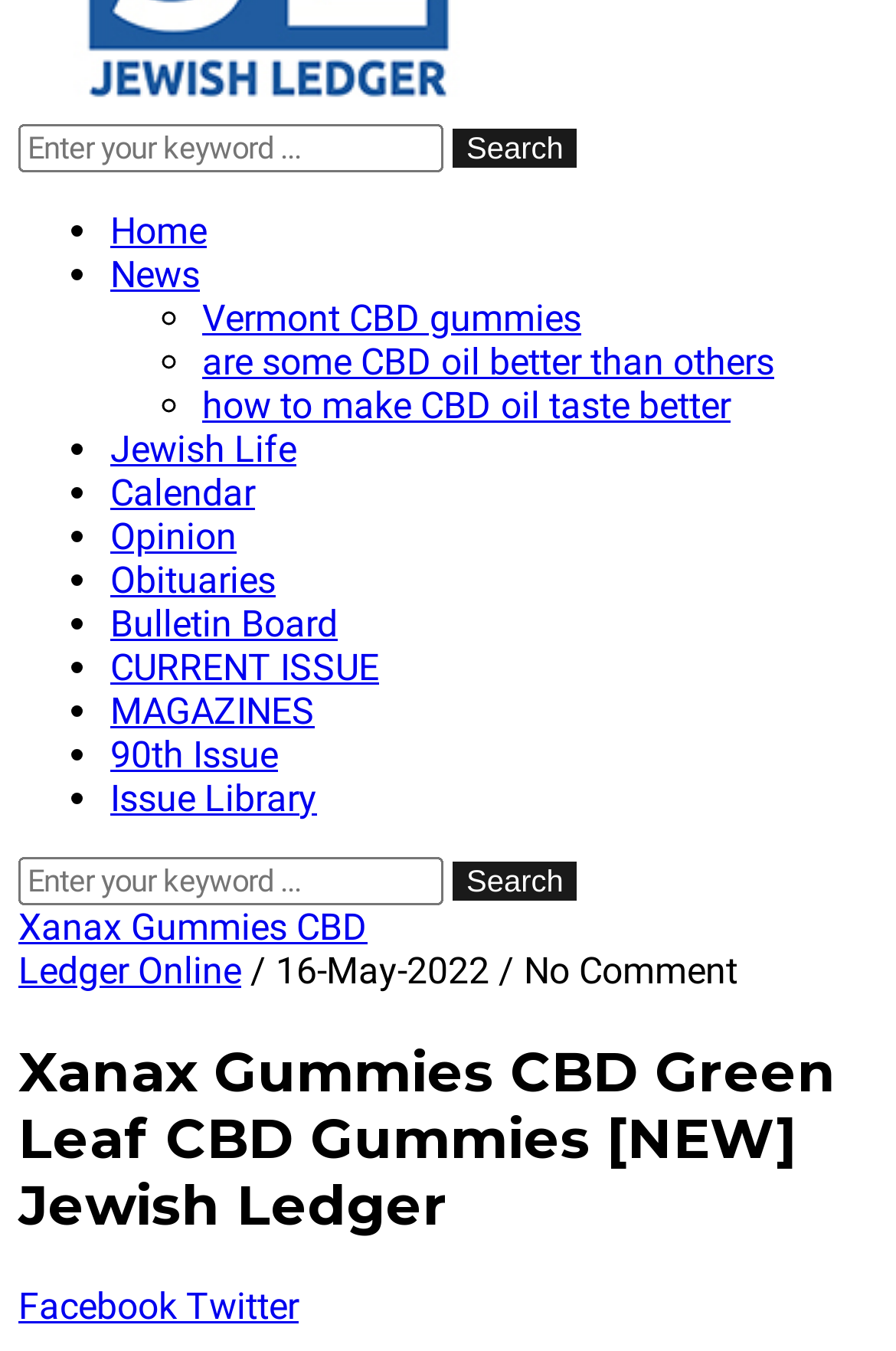Please reply to the following question using a single word or phrase: 
What is the topic of the article?

Xanax Gummies CBD